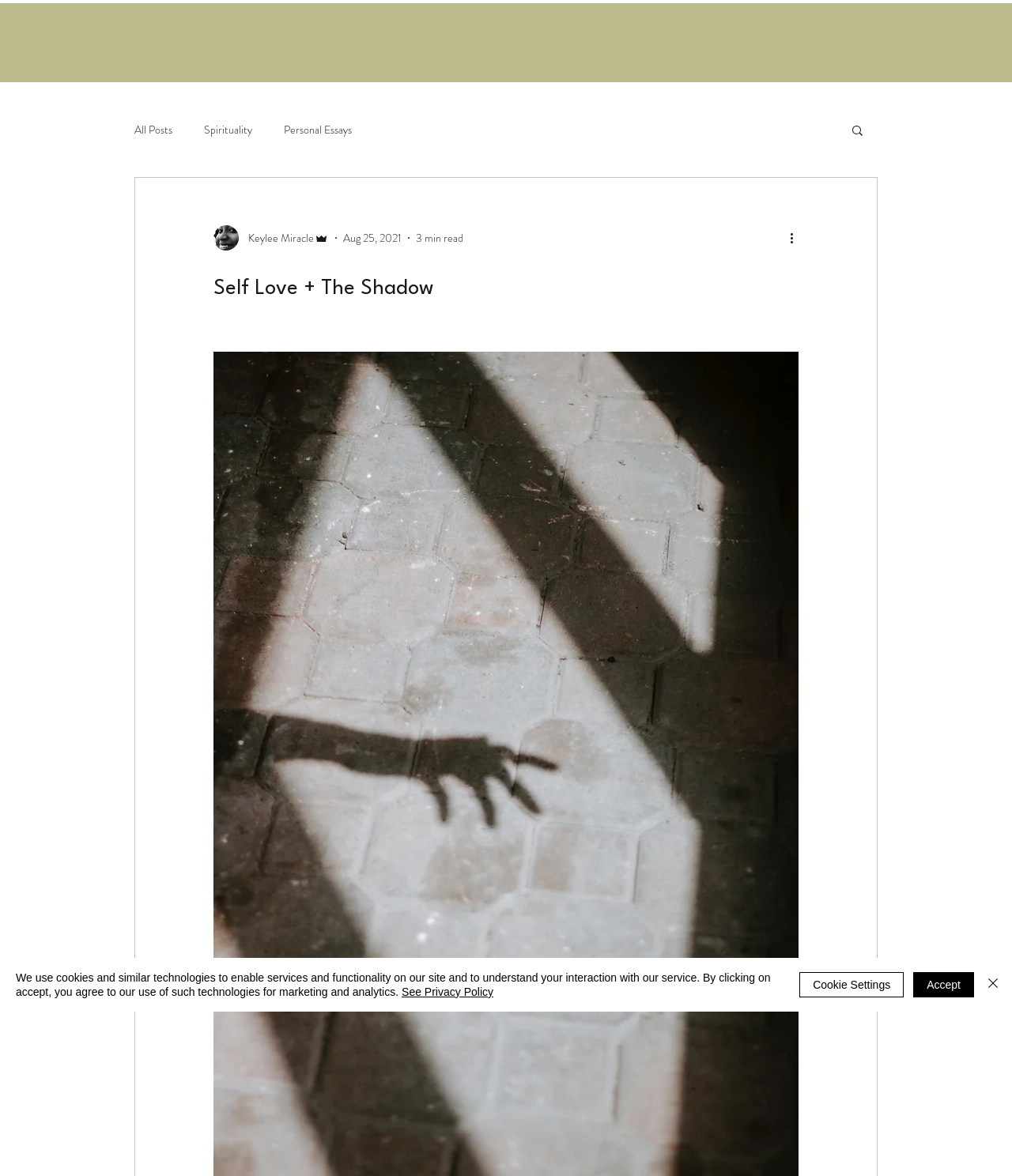Explain the webpage in detail.

This webpage is about an essay written by the author, Keylee Miracle, as the foreword to their "Self Love + The Shadow Workbook". At the top left, there is a navigation menu with three links: "All Posts", "Spirituality", and "Personal Essays". To the right of the navigation menu, there is a search button with a magnifying glass icon. 

Below the navigation menu, there is a section with the author's picture, their name "Keylee Miracle Admin", and a timestamp "Aug 25, 2021". Next to the author's information, there is a label indicating that the essay is a 3-minute read. 

The main content of the webpage is the essay, which is headed by the title "Self Love + The Shadow". The title is centered at the top of the main content area.

At the top right corner, there is a "More actions" button. At the bottom right corner, there is a Wix Chat iframe. 

A cookie policy alert is displayed at the bottom of the page, which informs users about the use of cookies and similar technologies on the site. The alert includes links to "See Privacy Policy" and buttons to "Accept", "Cookie Settings", and "Close" the alert.